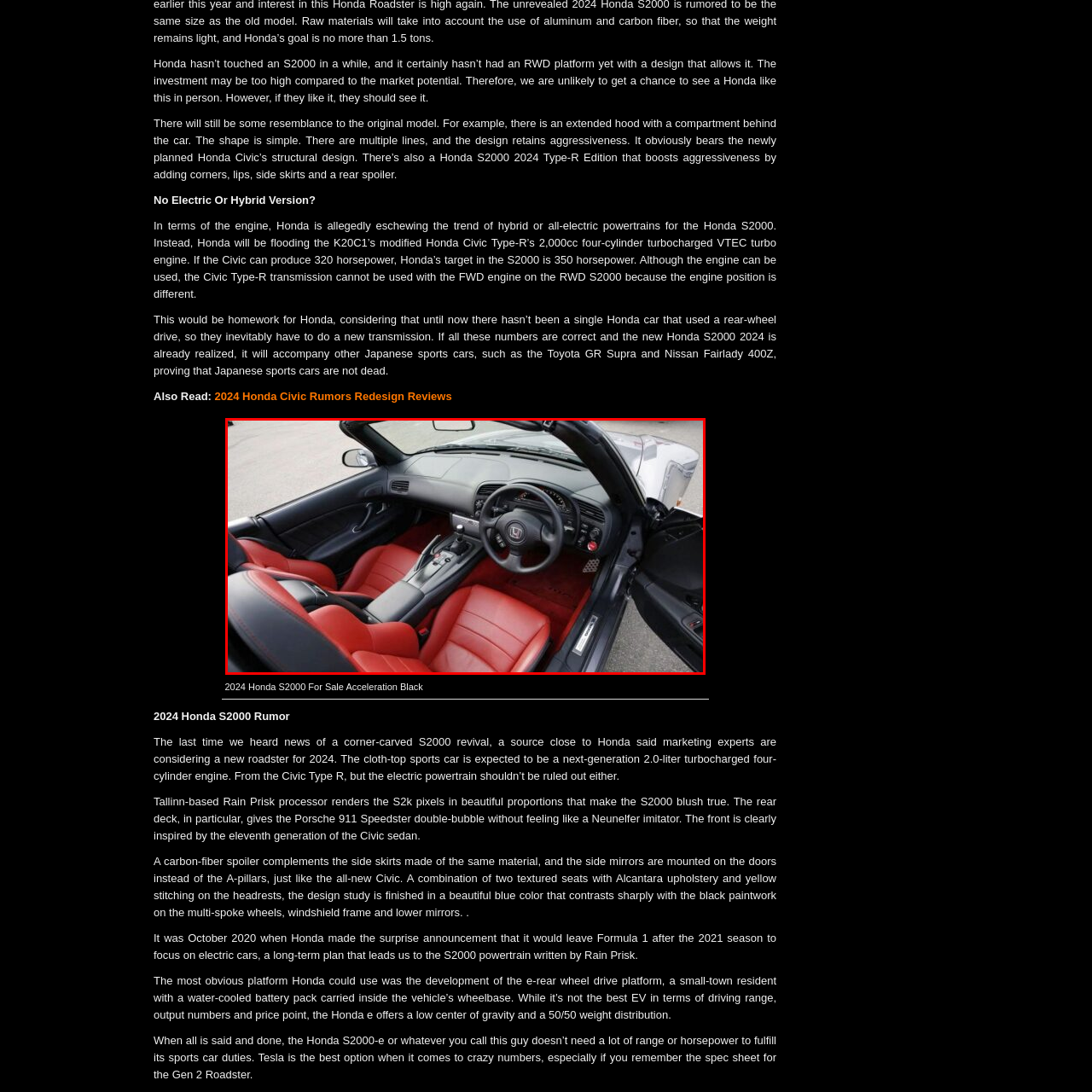What is the design of the instrument panel?
Please carefully analyze the image highlighted by the red bounding box and give a thorough response based on the visual information contained within that section.

The caption describes the instrument panel as high-tech, which is designed for optimal performance and driver engagement, indicating a modern and advanced design.